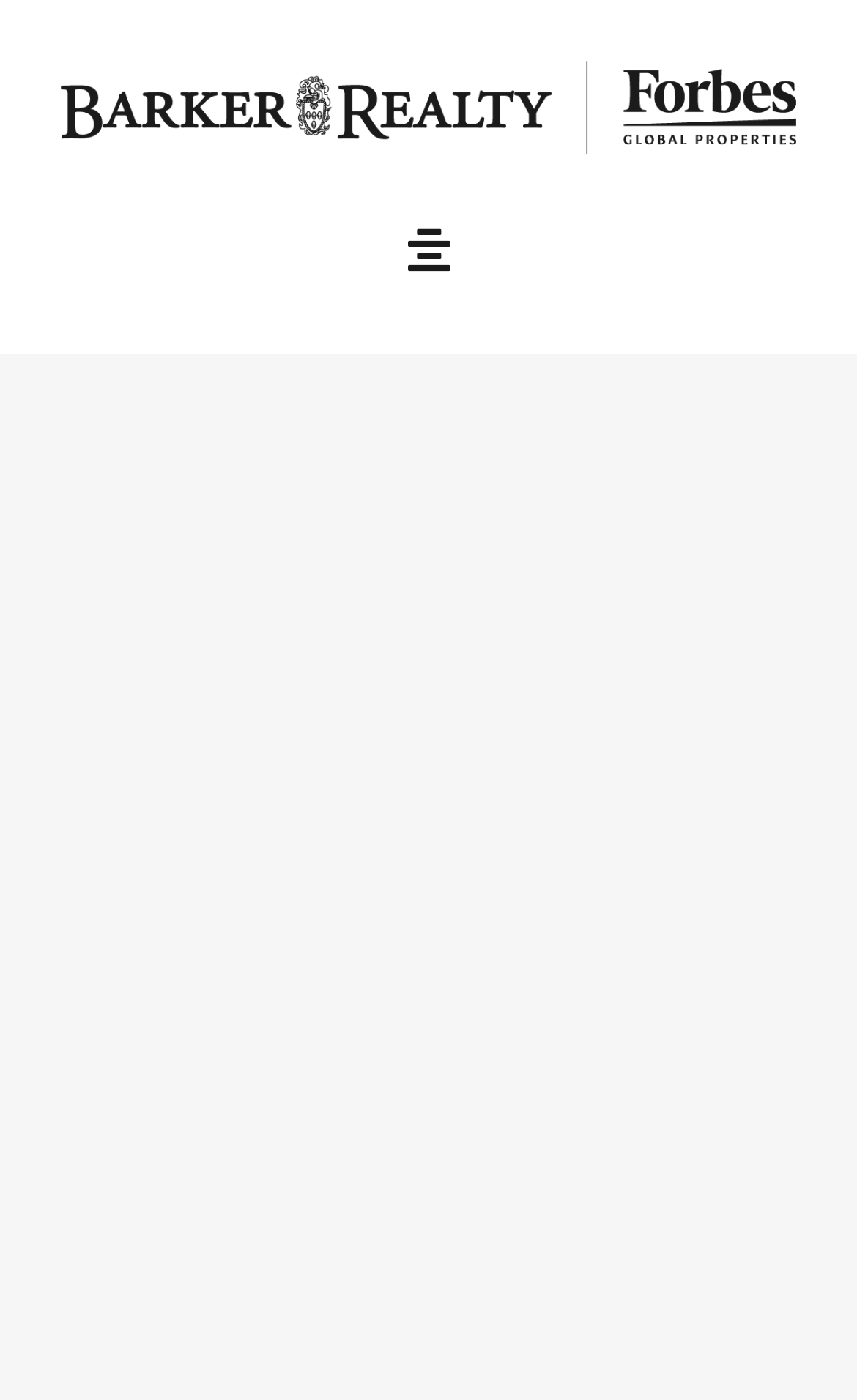How many bedrooms does this property have?
Using the image, give a concise answer in the form of a single word or short phrase.

2